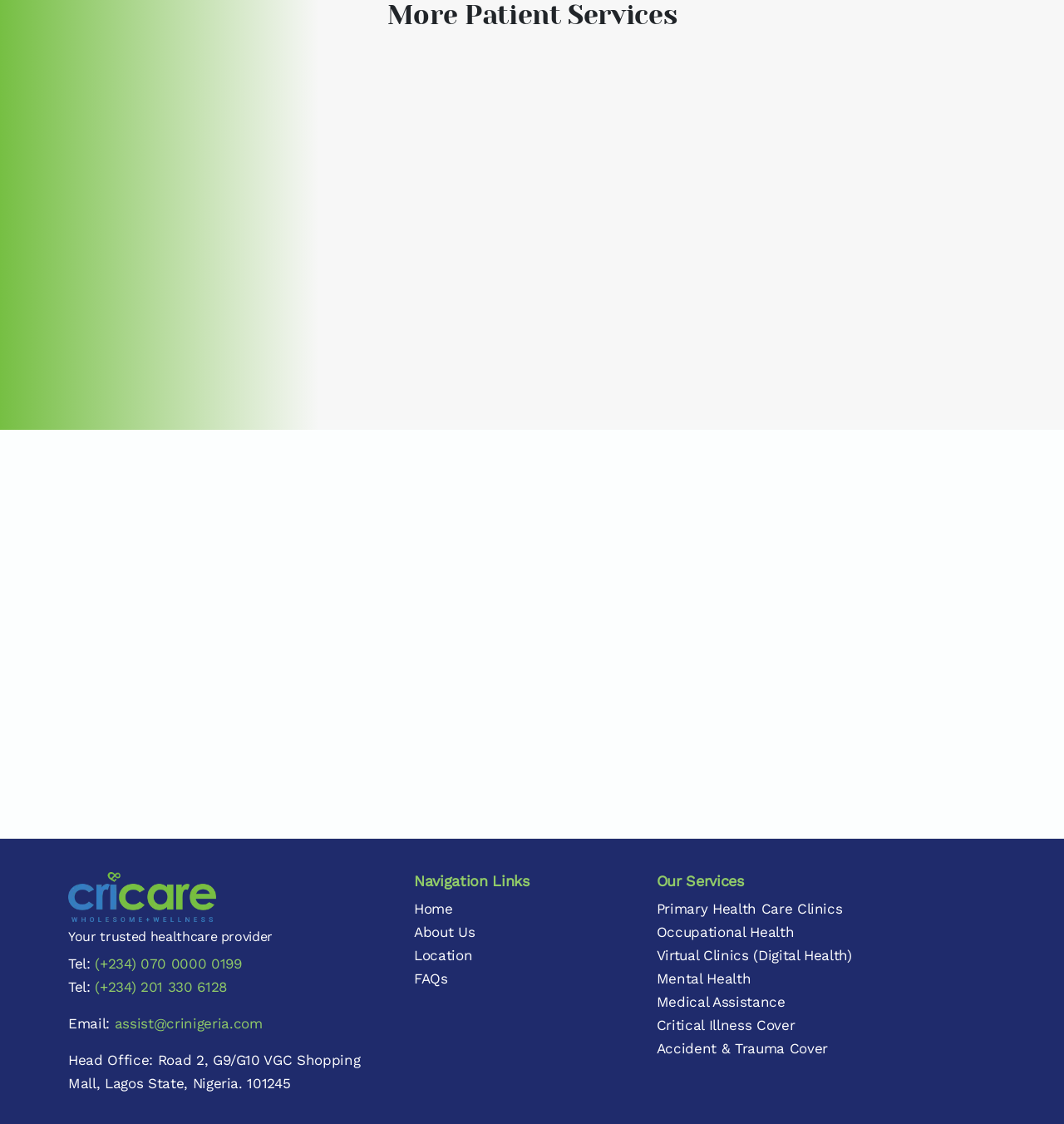Respond to the question below with a concise word or phrase:
What is the location of the head office?

Lagos State, Nigeria